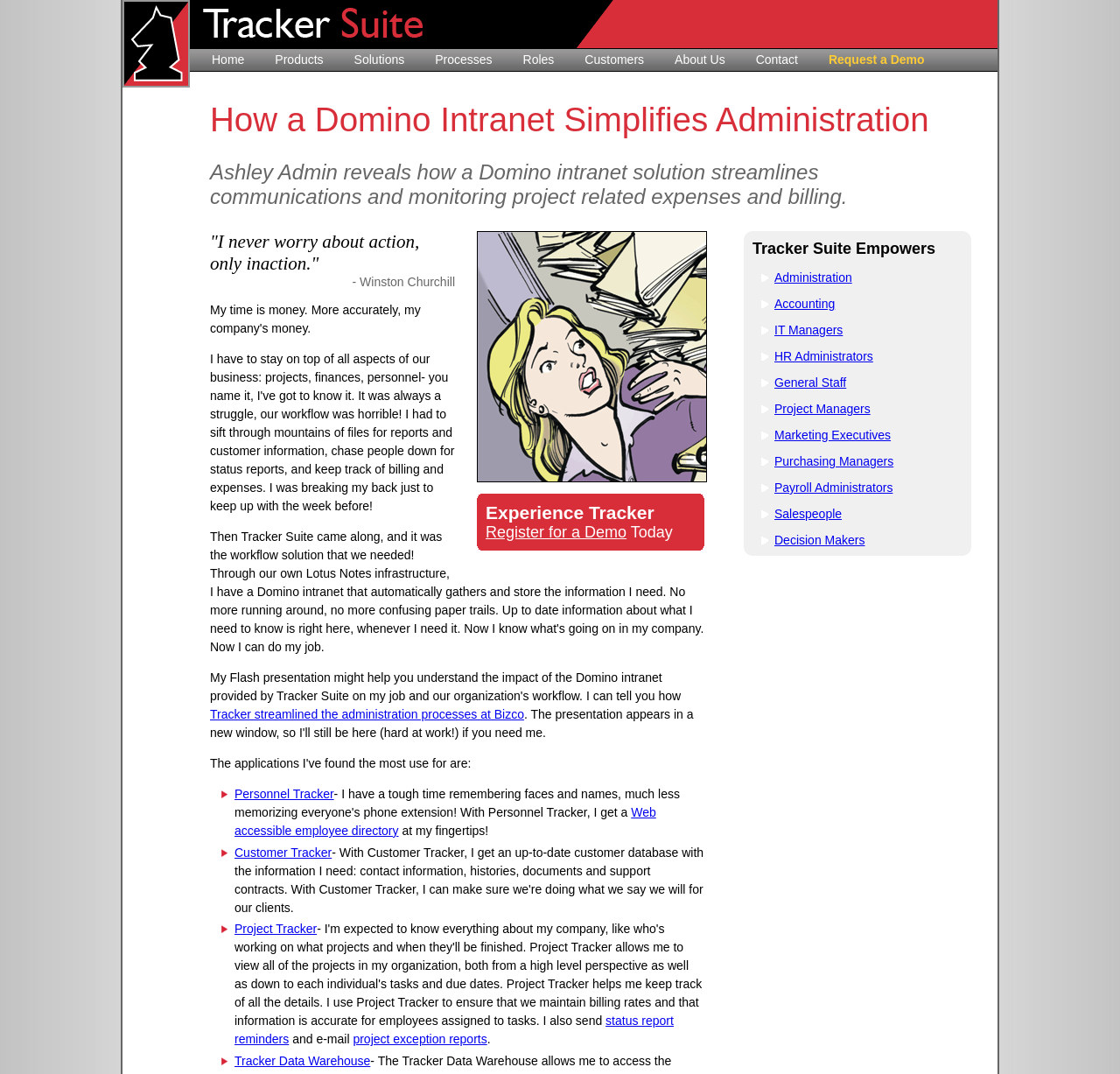Please provide a brief answer to the question using only one word or phrase: 
What are the roles that Tracker Suite empowers?

Administration, Accounting, etc.